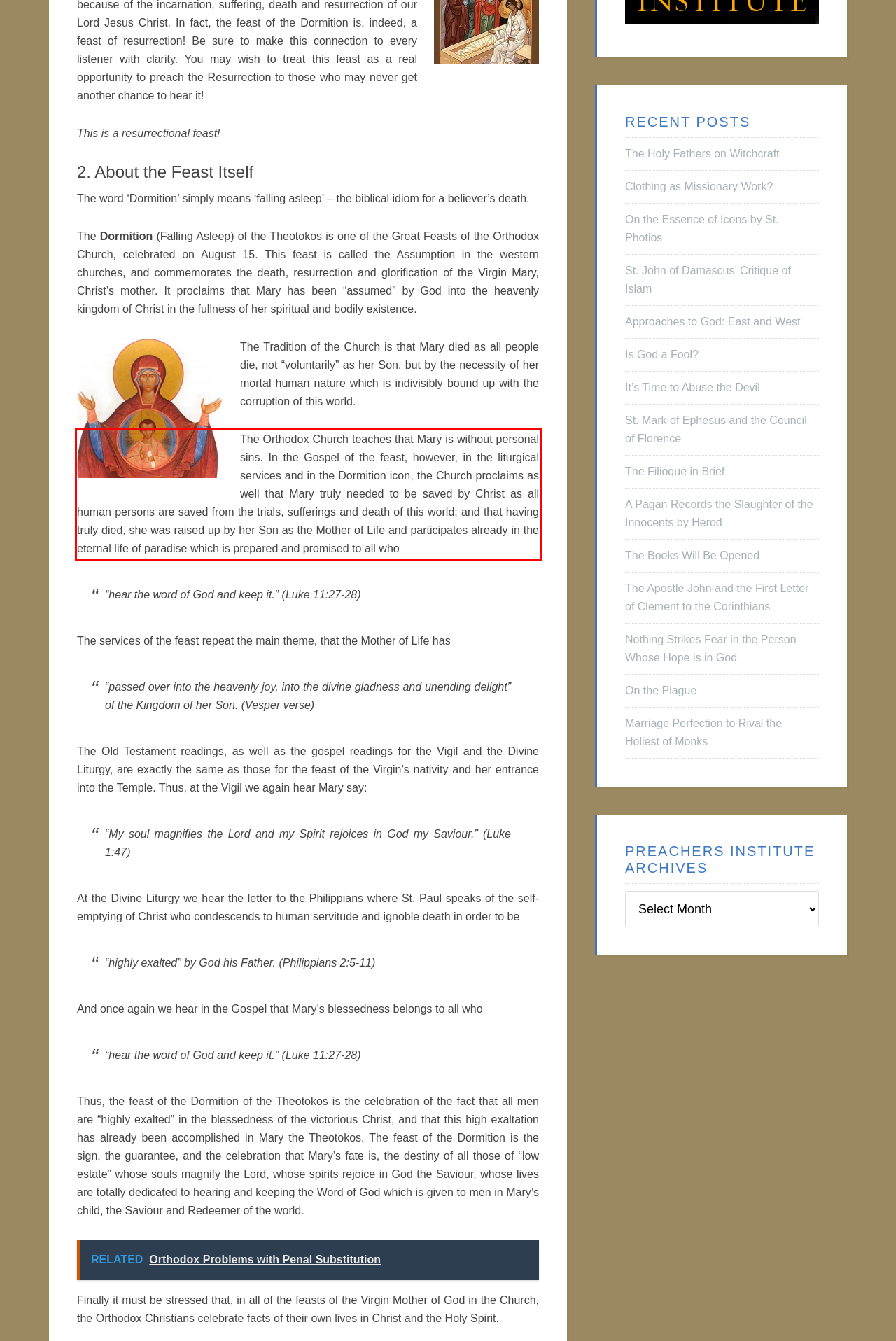Please extract the text content from the UI element enclosed by the red rectangle in the screenshot.

The Orthodox Church teaches that Mary is without personal sins. In the Gospel of the feast, however, in the liturgical services and in the Dormition icon, the Church proclaims as well that Mary truly needed to be saved by Christ as all human persons are saved from the trials, sufferings and death of this world; and that having truly died, she was raised up by her Son as the Mother of Life and participates already in the eternal life of paradise which is prepared and promised to all who